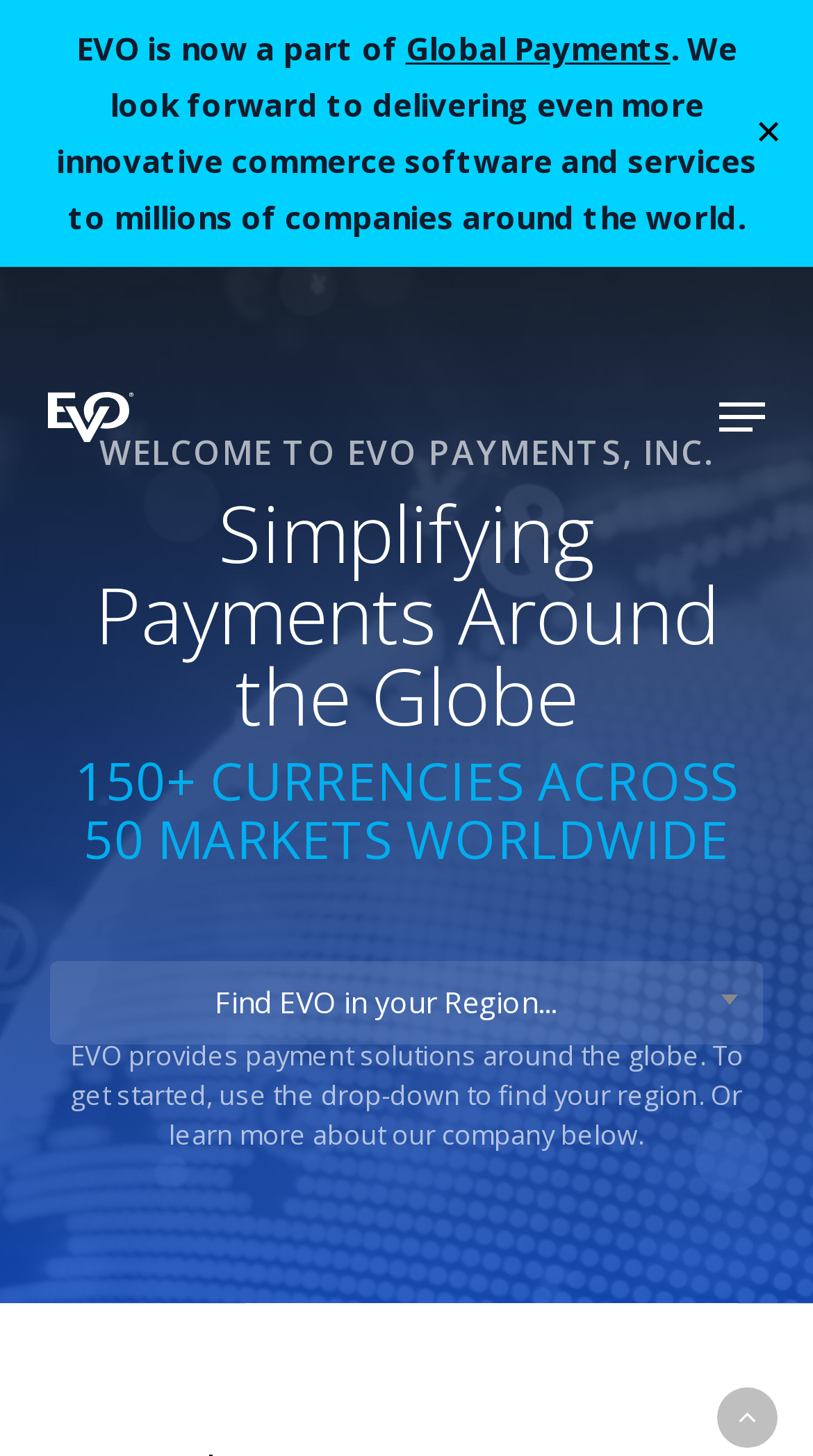What is the relationship between EVO Payments and Global Payments?
Using the visual information, reply with a single word or short phrase.

EVO is part of Global Payments